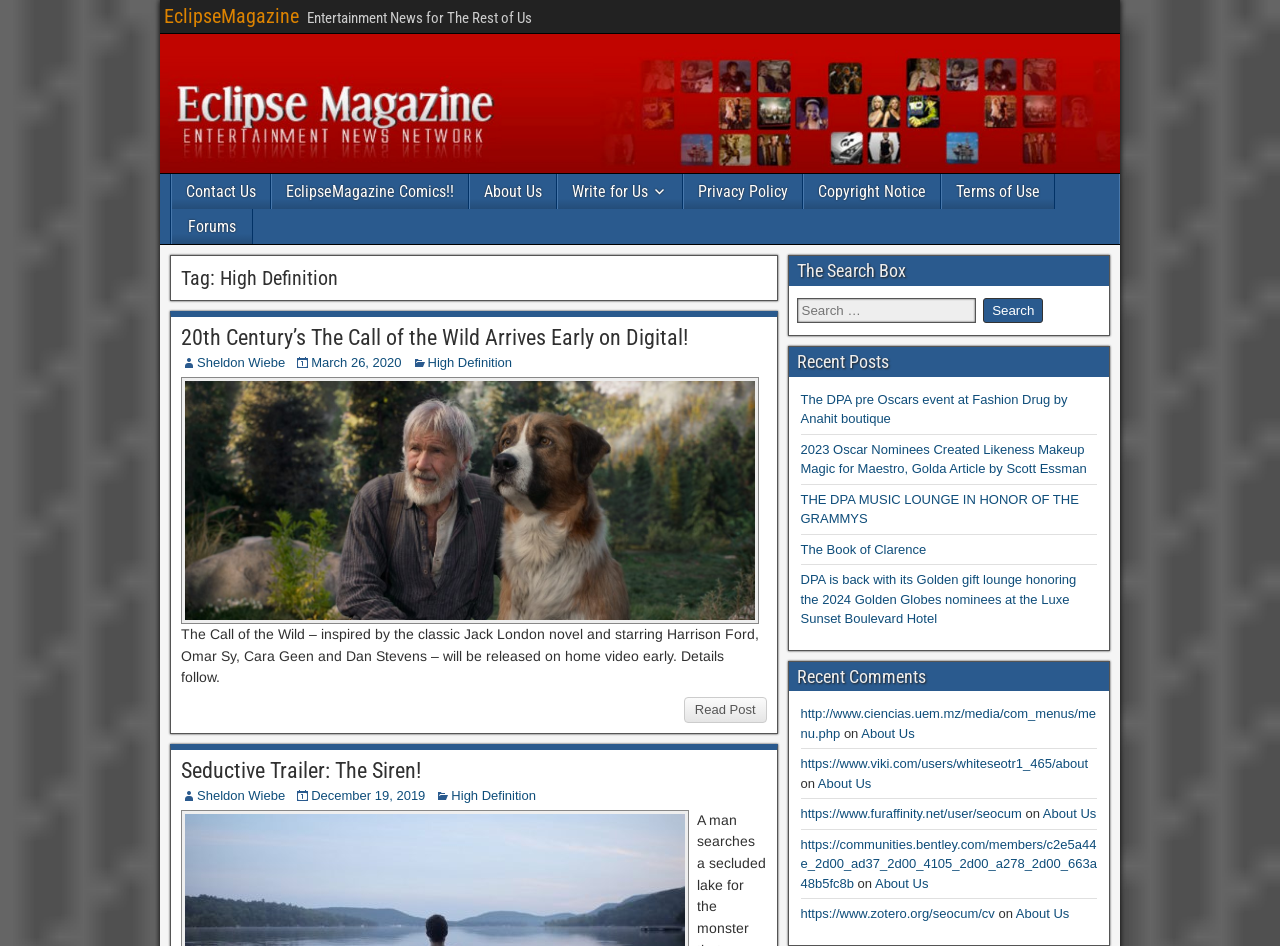From the element description: "The Book of Clarence", extract the bounding box coordinates of the UI element. The coordinates should be expressed as four float numbers between 0 and 1, in the order [left, top, right, bottom].

[0.625, 0.572, 0.724, 0.588]